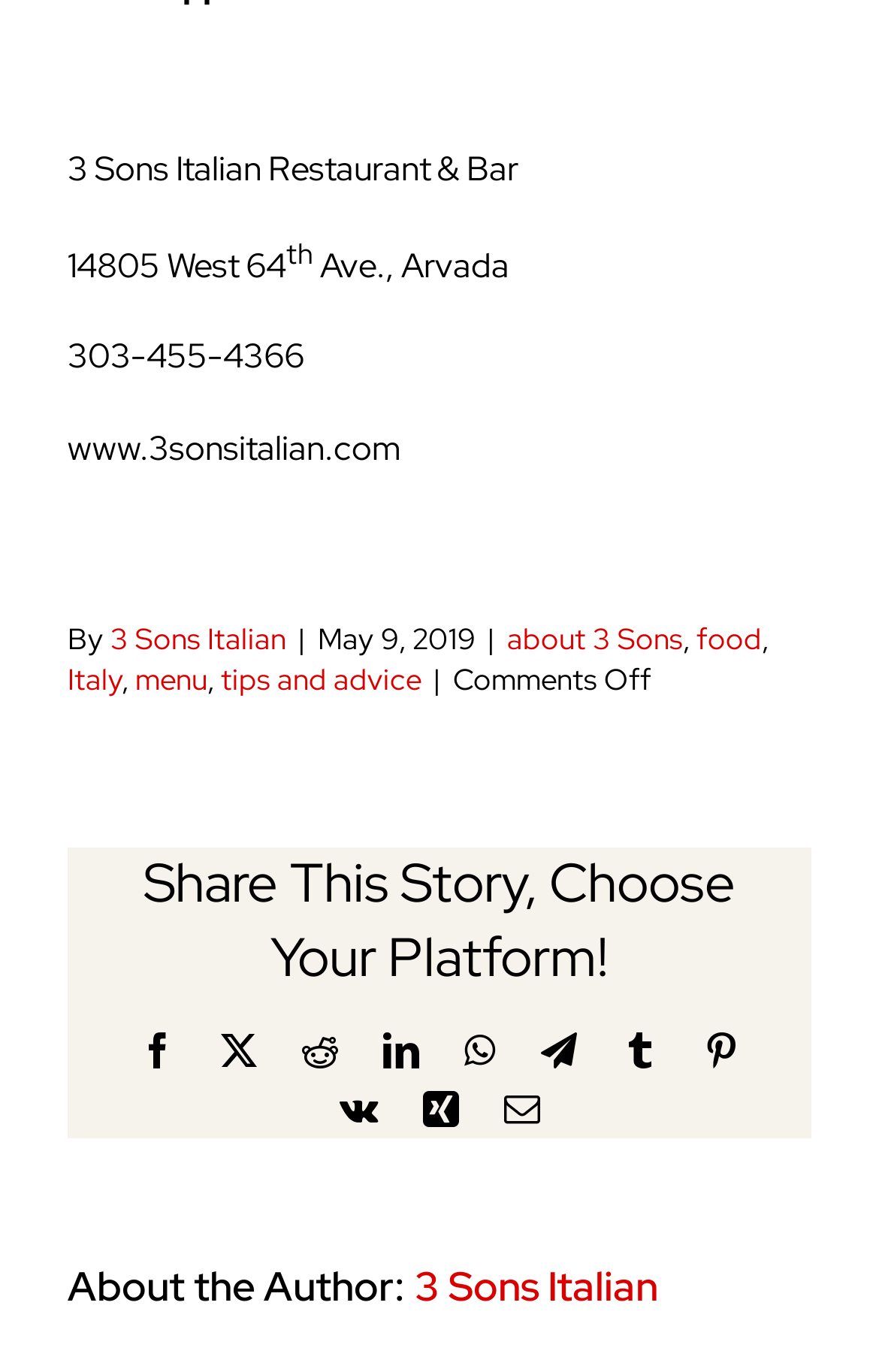Reply to the question with a brief word or phrase: What is the topic of the latest article?

3 Italian Herbs You Can’t Live Without